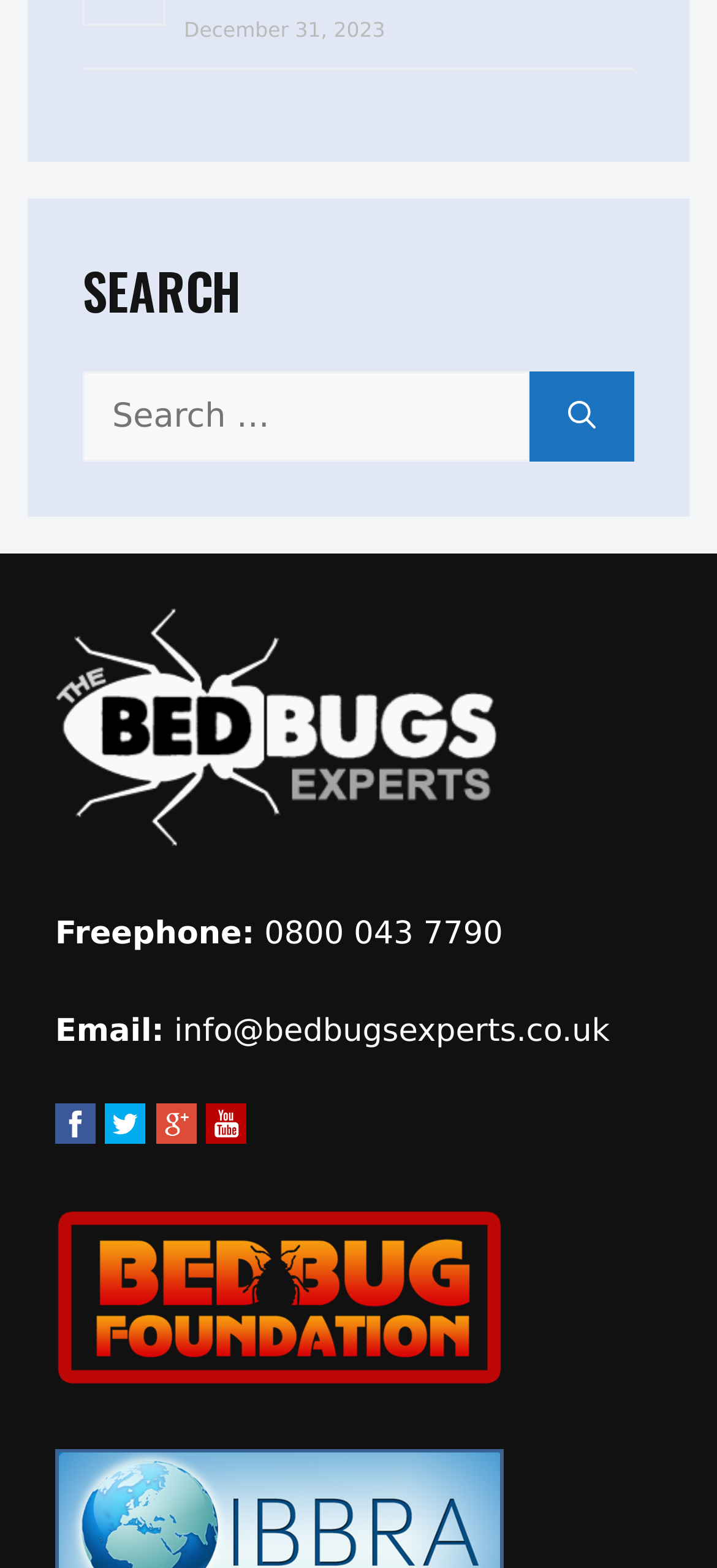Refer to the image and offer a detailed explanation in response to the question: What is the phone number for Freephone?

The phone number for Freephone can be found in the middle section of the webpage, where it is displayed as '0800 043 7790' next to the label 'Freephone:'.